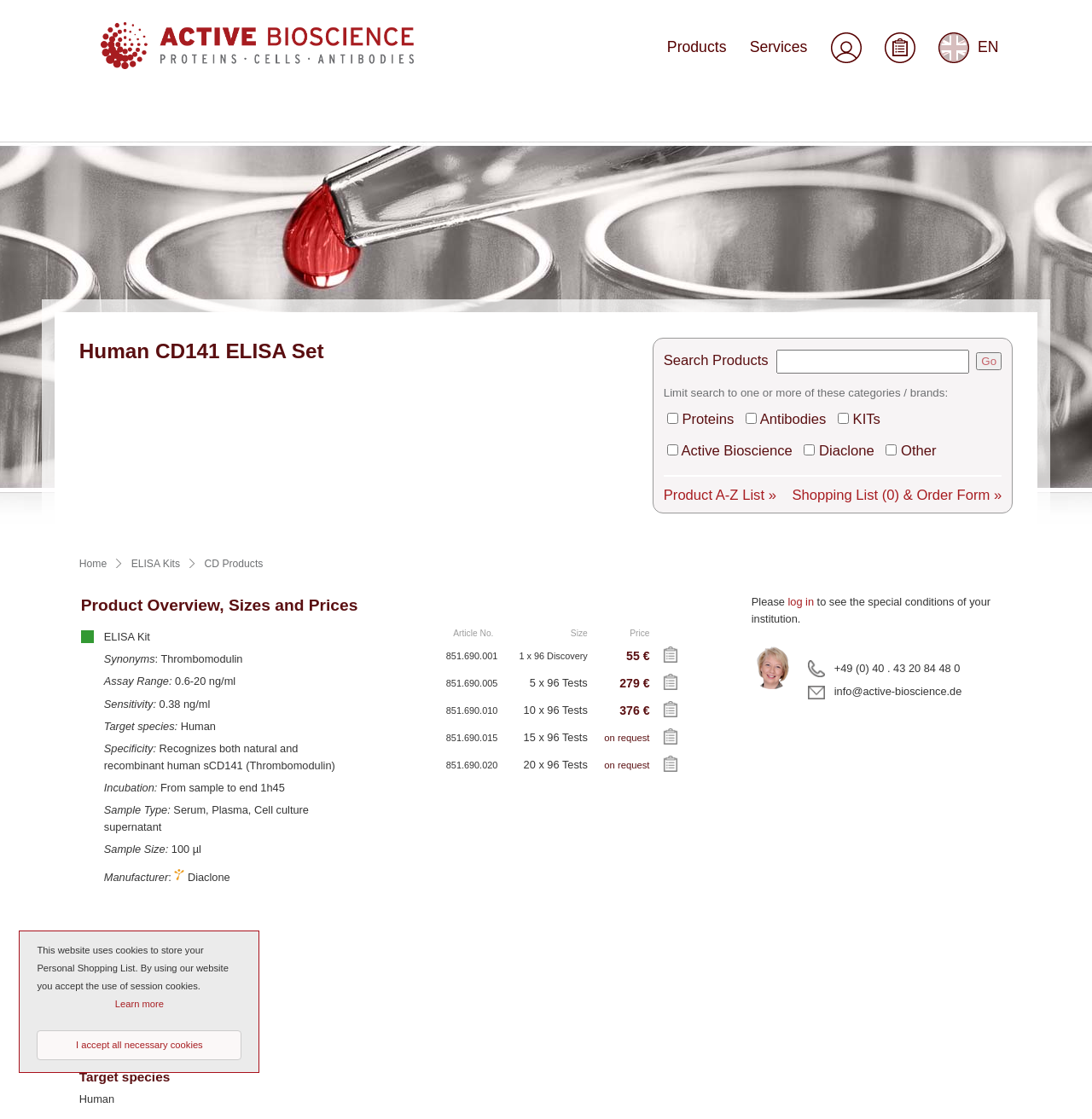Find the bounding box coordinates for the element described here: "Learn more".

[0.034, 0.889, 0.221, 0.905]